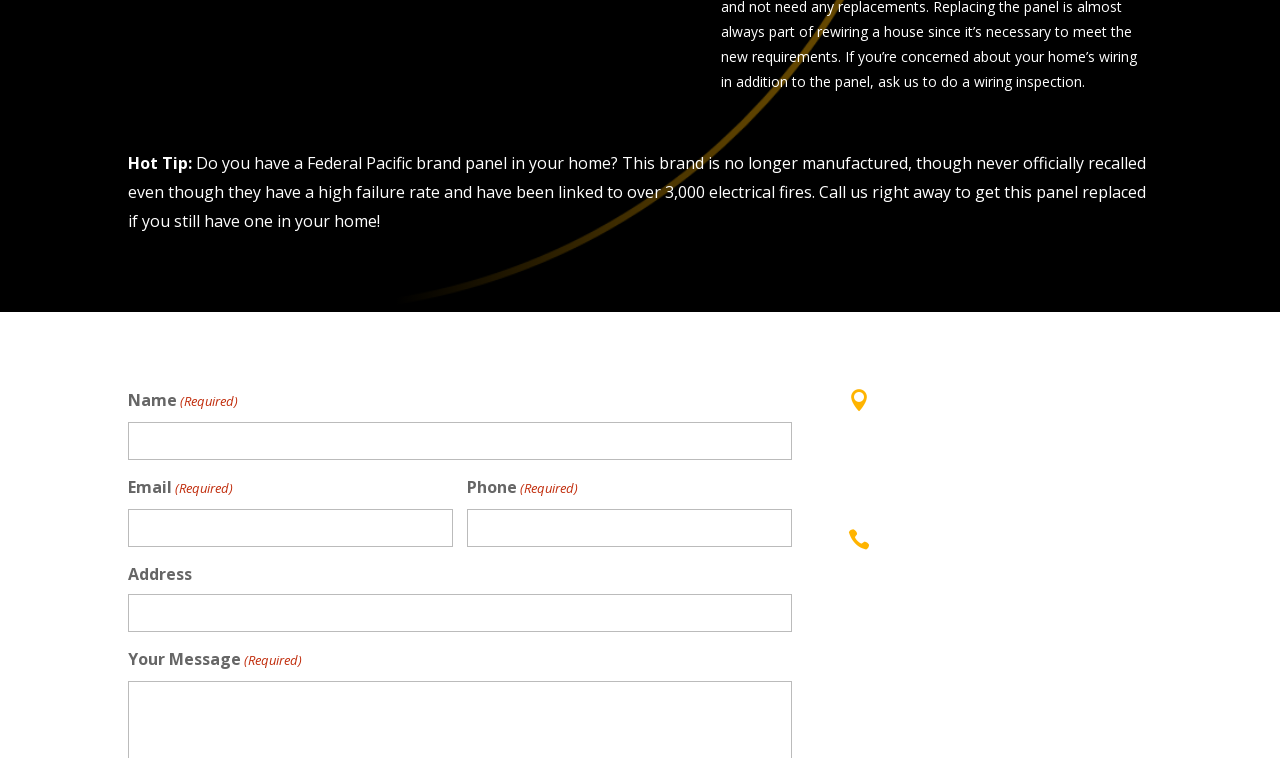Find the bounding box coordinates of the area to click in order to follow the instruction: "Visit the Essencha Tea homepage".

None